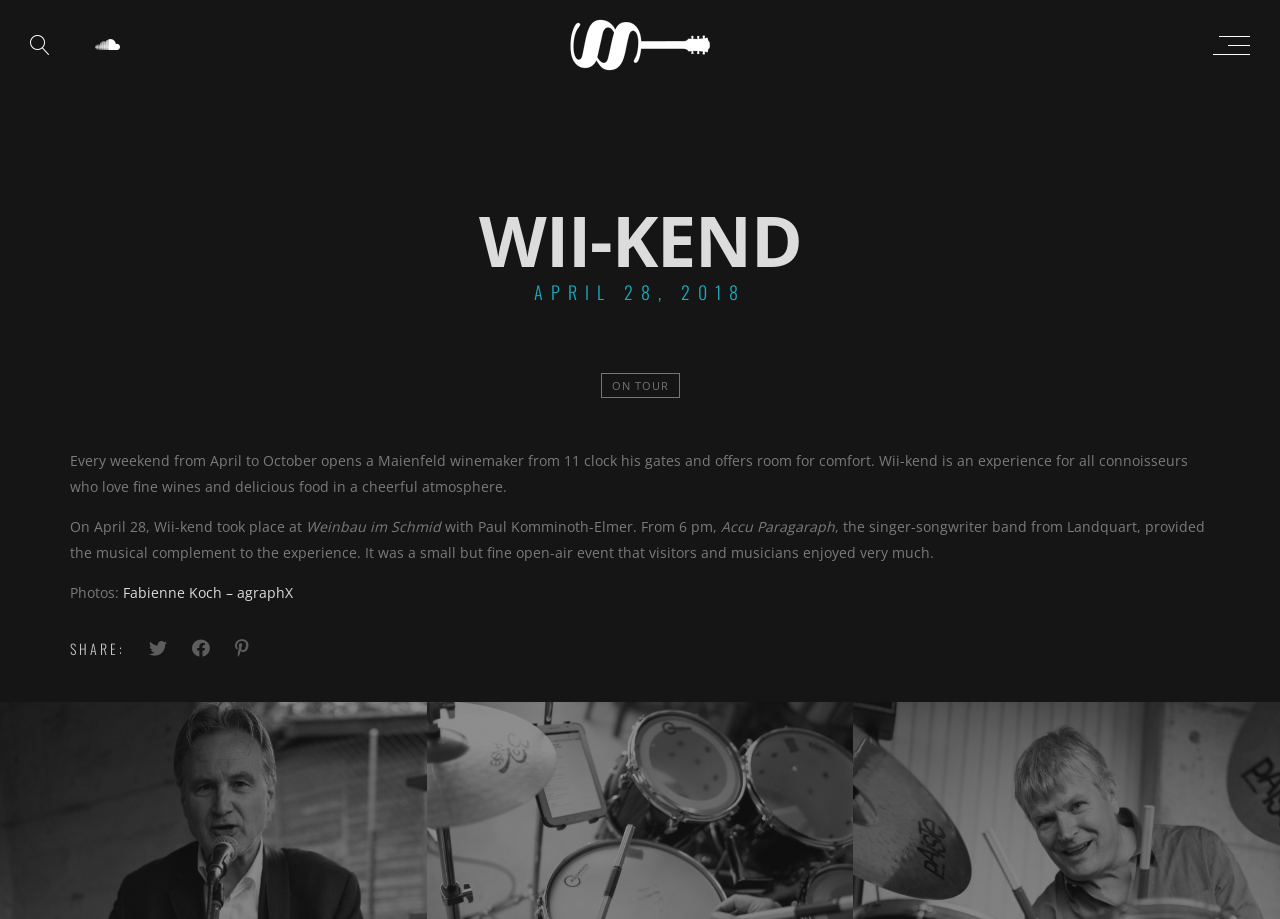Who provided the musical complement to the experience?
Examine the image and provide an in-depth answer to the question.

I found the answer by reading the StaticText element that says 'Accu Paragaraph, the singer-songwriter band from Landquart, provided the musical complement to the experience.' which is located below the text that describes the Wii-kend event.